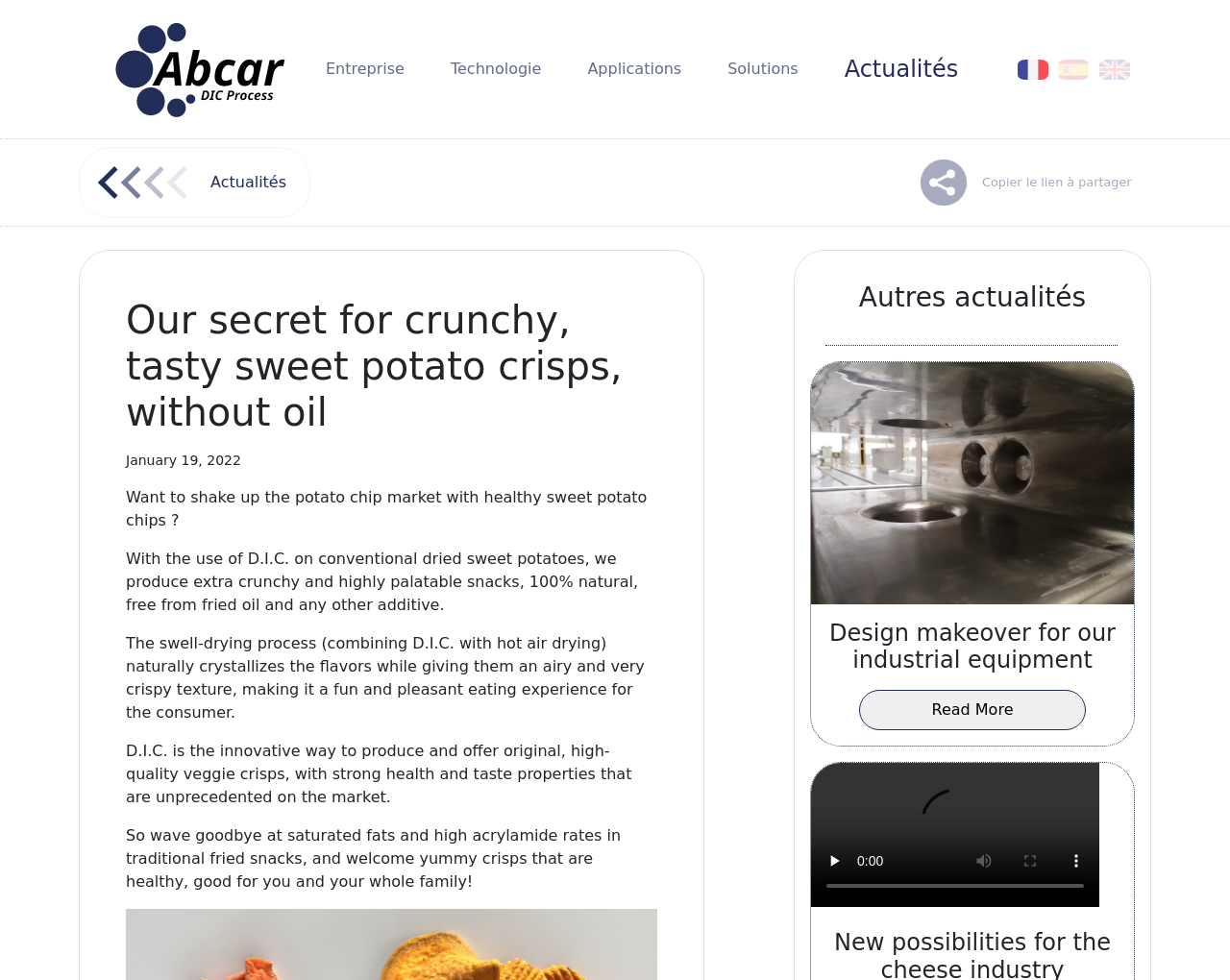What is the main topic of the webpage?
Examine the screenshot and reply with a single word or phrase.

Sweet potato crisps